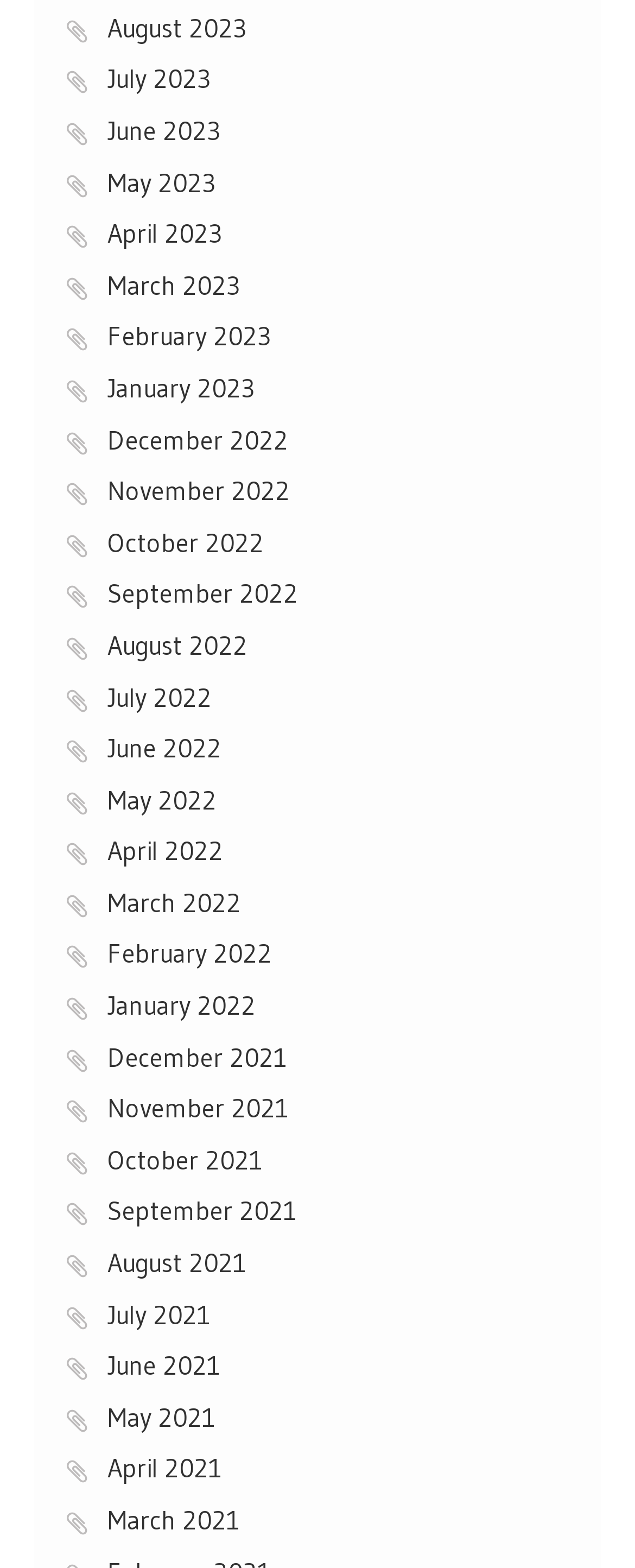Answer the following in one word or a short phrase: 
How many links are there in the first row?

4